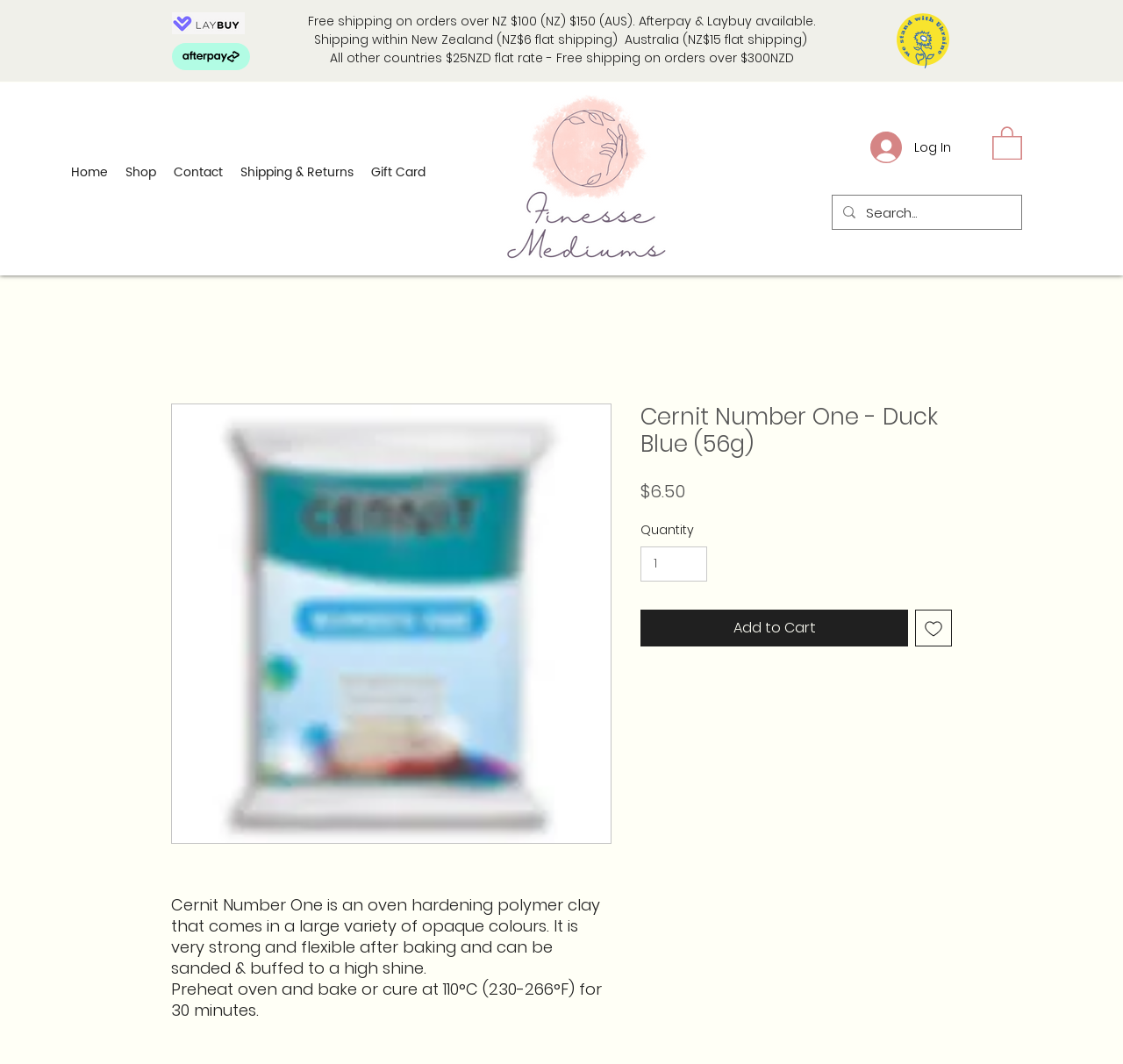Identify the bounding box coordinates of the element to click to follow this instruction: 'Search for products'. Ensure the coordinates are four float values between 0 and 1, provided as [left, top, right, bottom].

[0.741, 0.184, 0.909, 0.216]